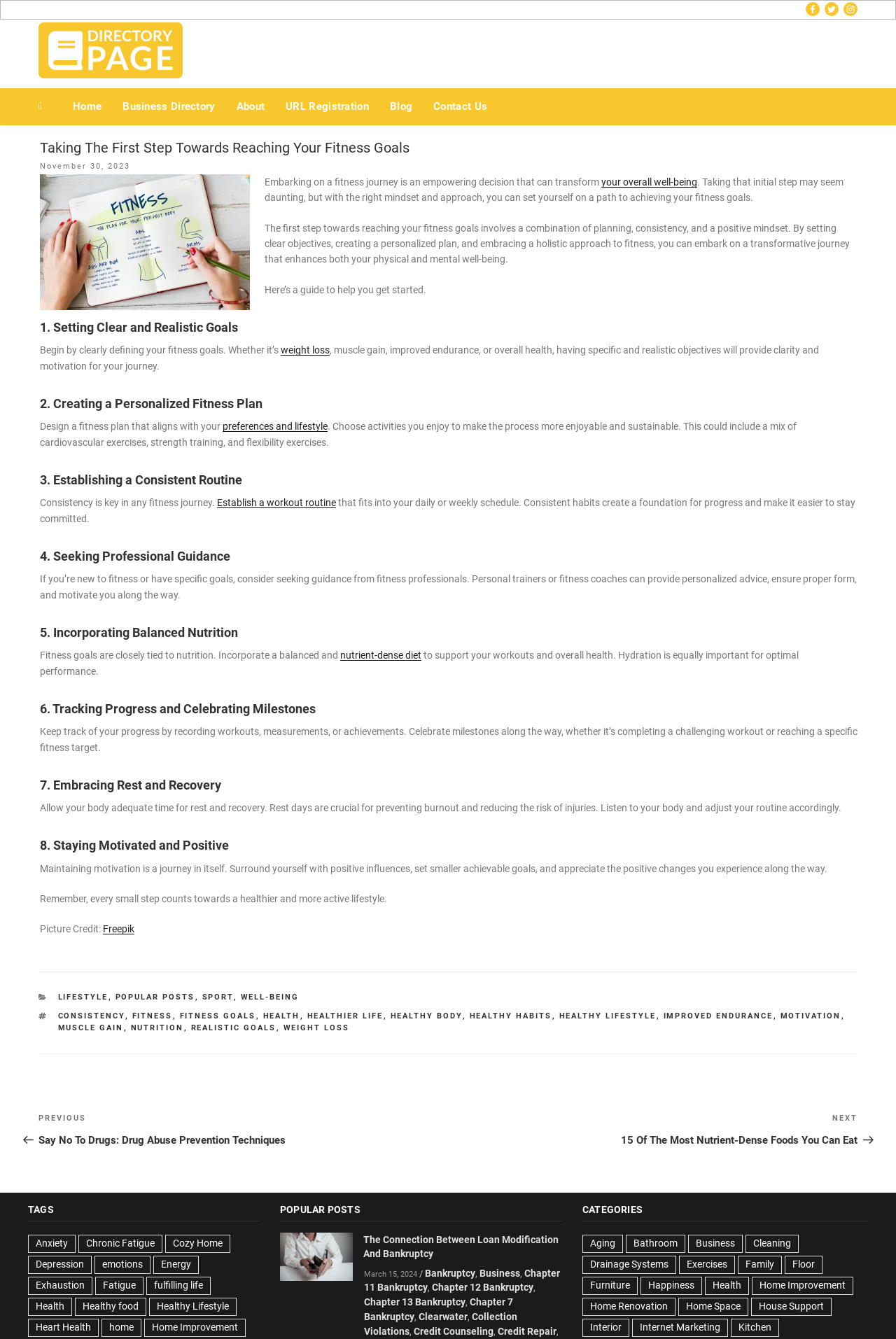How many categories are listed in the footer?
Your answer should be a single word or phrase derived from the screenshot.

6